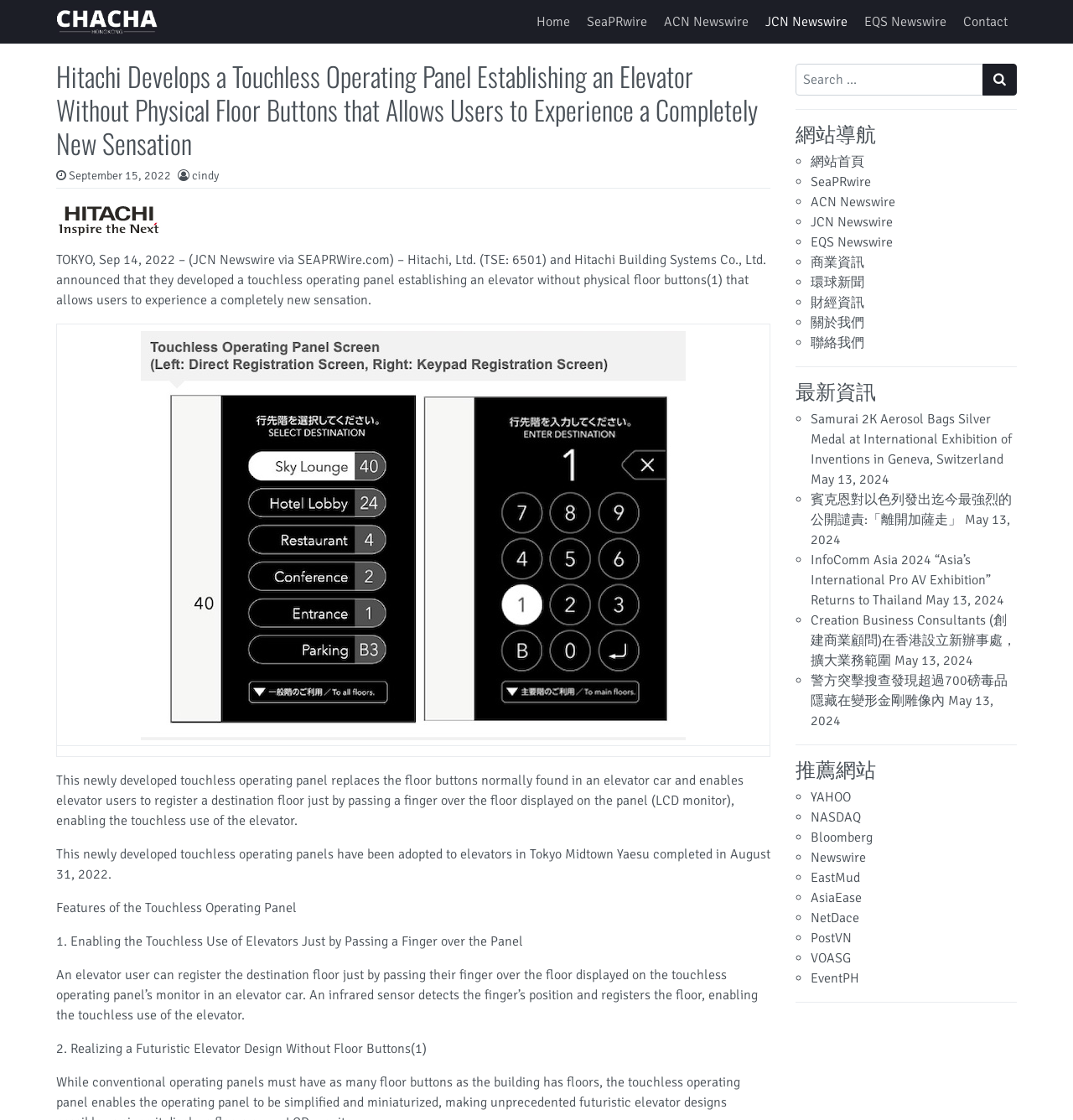Write an elaborate caption that captures the essence of the webpage.

This webpage is about Hitachi's development of a touchless operating panel for elevators, allowing users to experience a completely new sensation. At the top of the page, there is a navigation menu with links to "Home", "SeaPRwire", "ACN Newswire", "JCN Newswire", "EQS Newswire", and "Contact". Below the navigation menu, there is a header section with a logo image and a heading that reads "Hitachi Develops a Touchless Operating Panel Establishing an Elevator Without Physical Floor Buttons that Allows Users to Experience a Completely New Sensation".

On the left side of the page, there is a section with a heading "Features of the Touchless Operating Panel" and several paragraphs of text describing the features of the panel. There are also two images, one above the other, with the top image being a logo and the bottom image being a diagram or illustration related to the touchless operating panel.

On the right side of the page, there is a search bar with a search input field and a search submit button. Below the search bar, there is a section with a heading "網站導航" (which means "Website Navigation" in Chinese) and a list of links to various websites, including "網站首頁" (Website Homepage), "SeaPRwire", "ACN Newswire", and others.

Further down the page, there is a section with a heading "最新資訊" (which means "Latest News" in Chinese) and a list of news articles with links to each article. Each news article has a title, a date, and a brief summary. The news articles are listed in a vertical column, with the most recent article at the top.

At the bottom of the page, there is a section with a heading "推薦網站" (which means "Recommended Websites" in Chinese) and a list of links to various websites, including "YAHOO", "NASDAQ", "Bloomberg", and others.